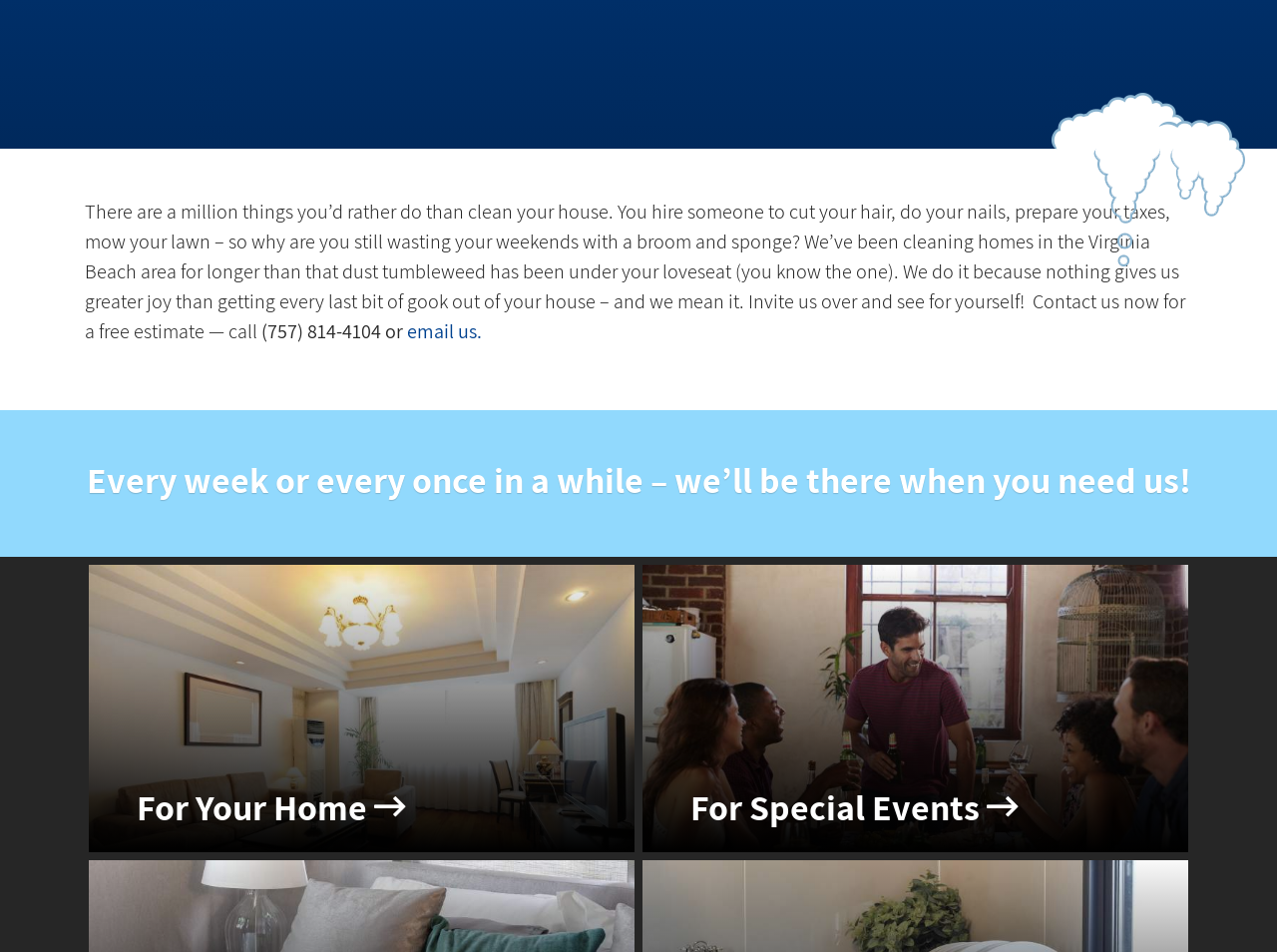Given the element description For Special Events, predict the bounding box coordinates for the UI element in the webpage screenshot. The format should be (top-left x, top-left y, bottom-right x, bottom-right y), and the values should be between 0 and 1.

[0.503, 0.593, 0.93, 0.895]